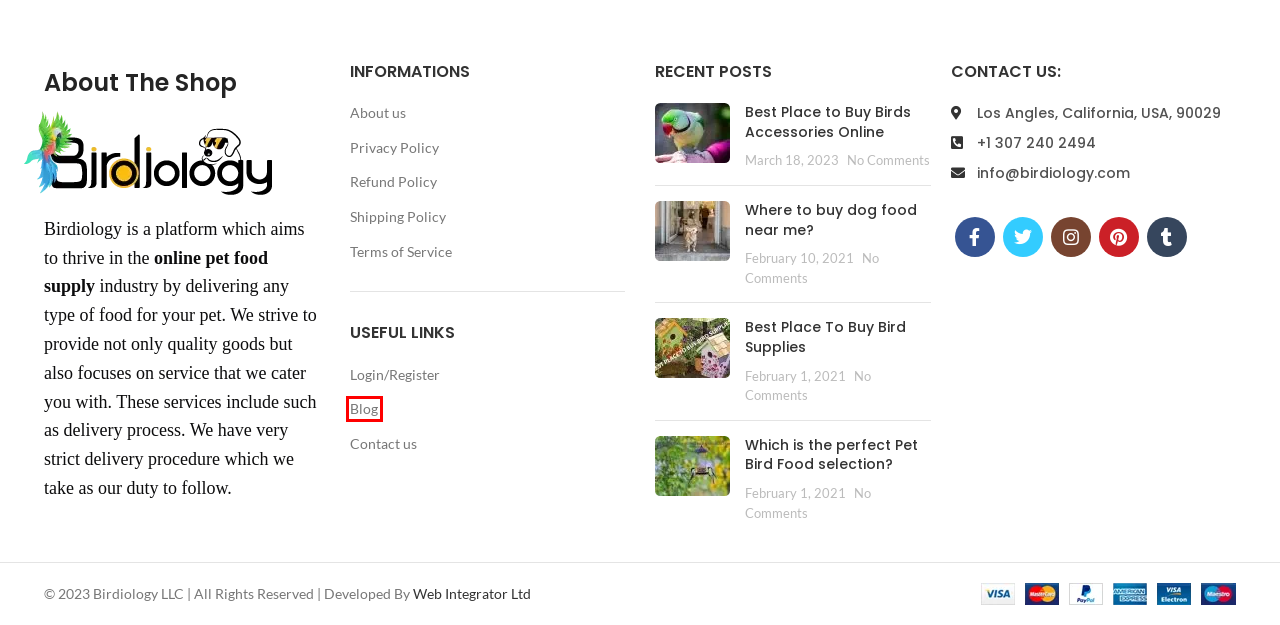Look at the screenshot of a webpage where a red rectangle bounding box is present. Choose the webpage description that best describes the new webpage after clicking the element inside the red bounding box. Here are the candidates:
A. Refund and Returns Policy | Birdiology
B. Web Integrator Ltd - SEO & Web Development Services Provider
C. Blog | Birdiology
D. Which is the perfect Pet Bird Food selection? | Birdiology
E. Privacy Policy | Birdiology
F. Where to buy dog food near me? | Birdiology
G. Best Place To Buy Bird Supplies | Birdiology
H. Shipping Policy | Birdiology

C